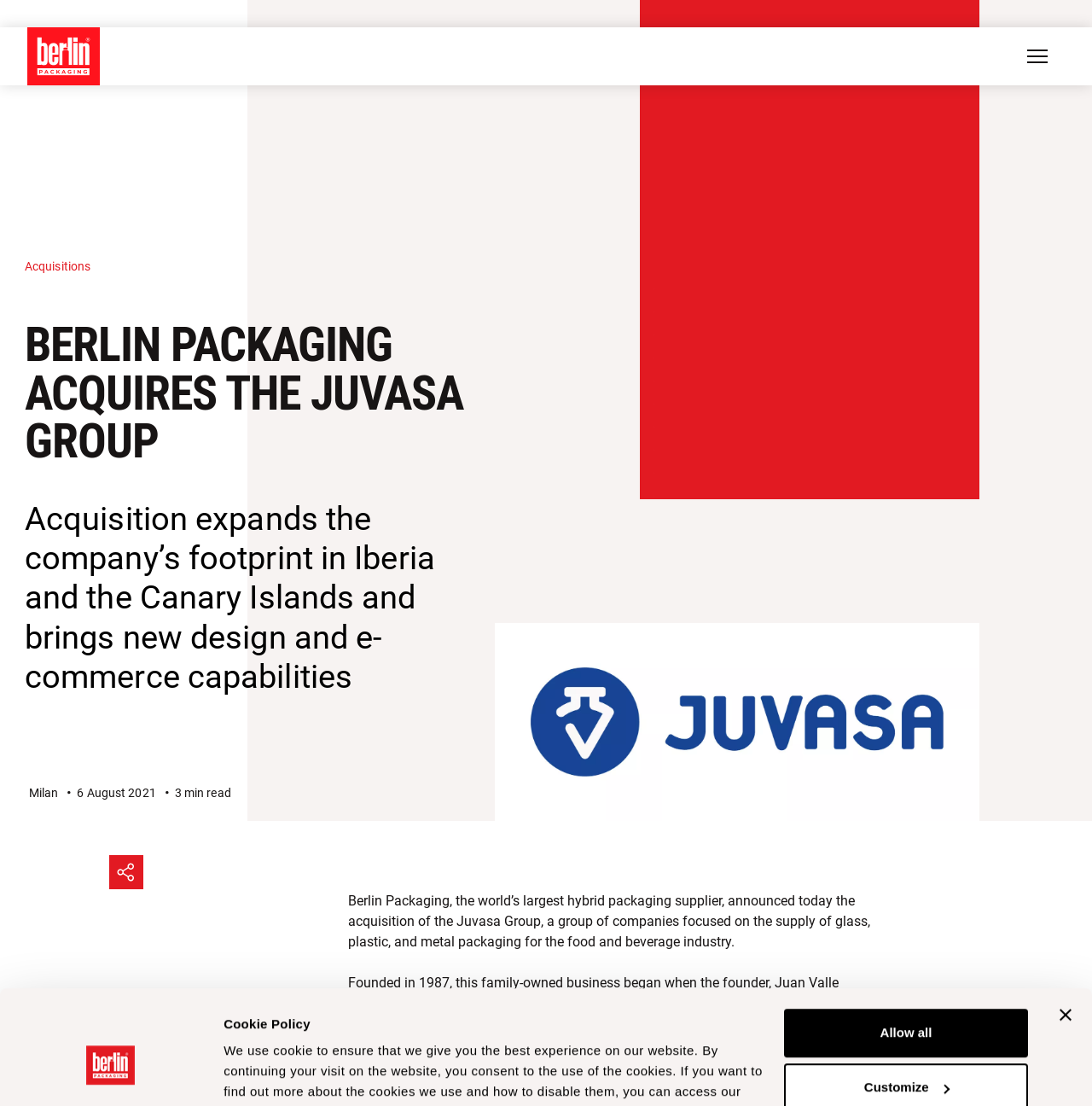Find the bounding box coordinates for the area you need to click to carry out the instruction: "Show cookie policy details". The coordinates should be four float numbers between 0 and 1, indicated as [left, top, right, bottom].

[0.205, 0.946, 0.296, 0.969]